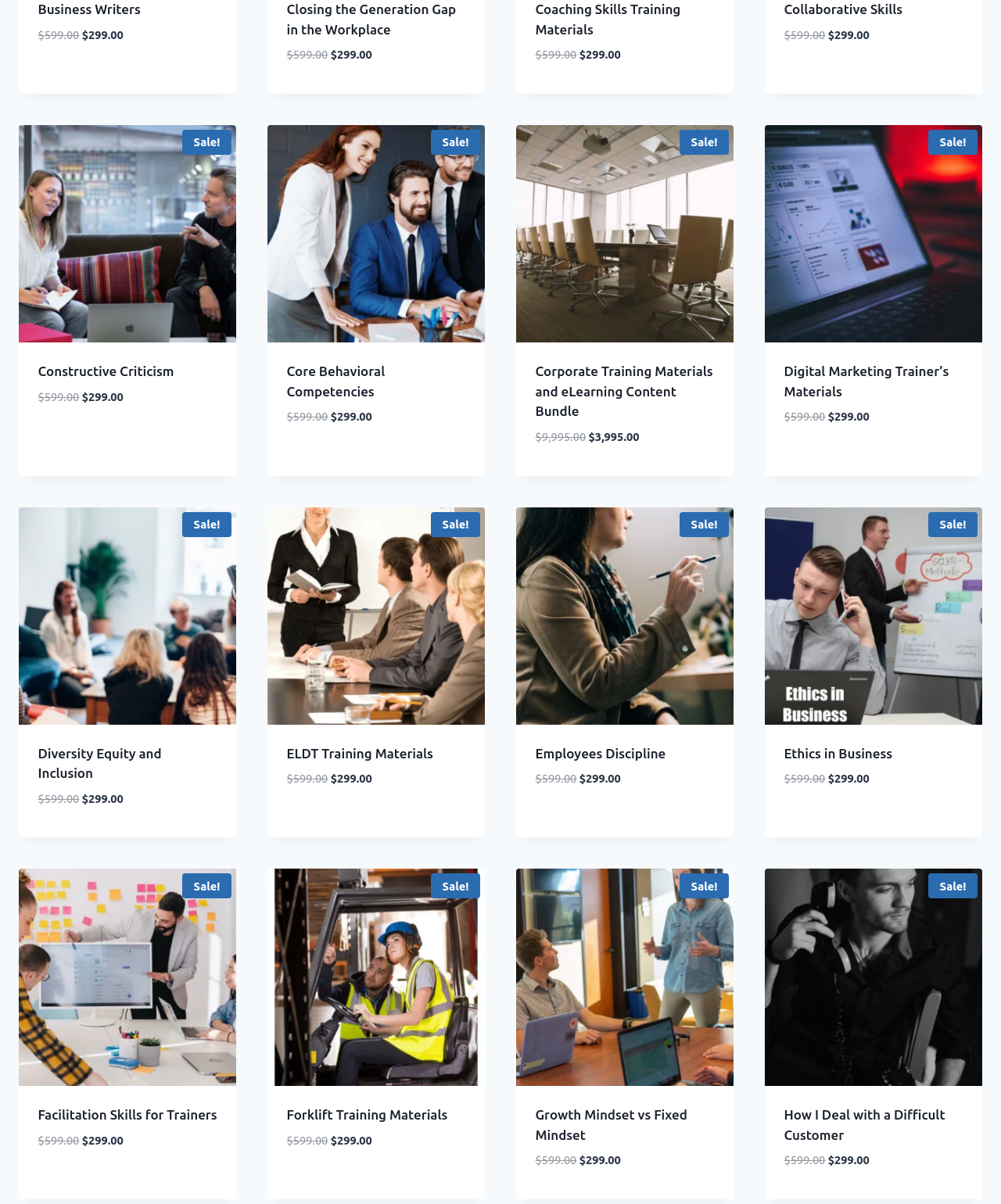Please identify the coordinates of the bounding box that should be clicked to fulfill this instruction: "Check the price of 'Digital Marketing Trainer’s Materials'".

[0.826, 0.34, 0.87, 0.396]